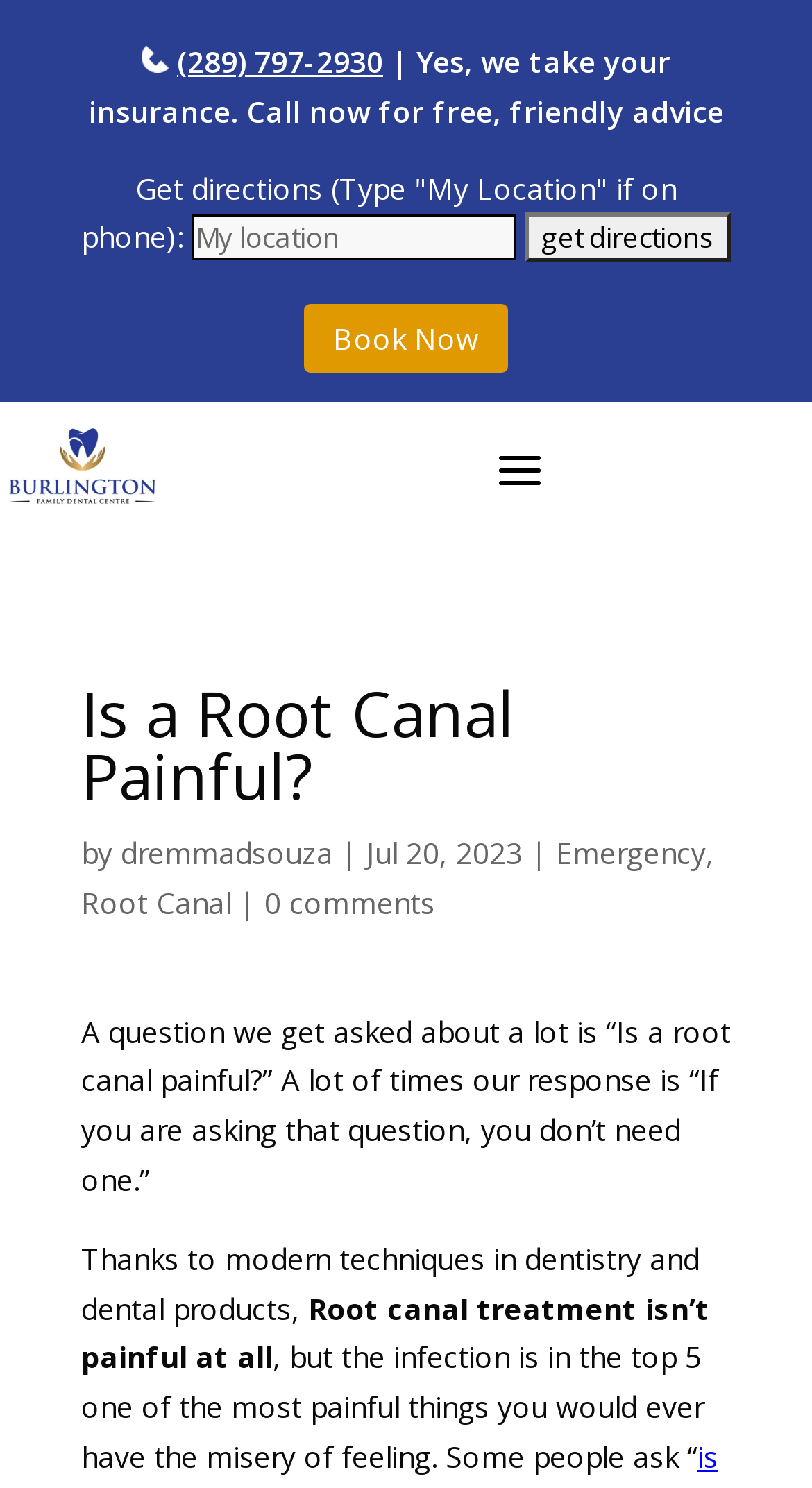Pinpoint the bounding box coordinates of the element you need to click to execute the following instruction: "Book now". The bounding box should be represented by four float numbers between 0 and 1, in the format [left, top, right, bottom].

[0.374, 0.205, 0.626, 0.25]